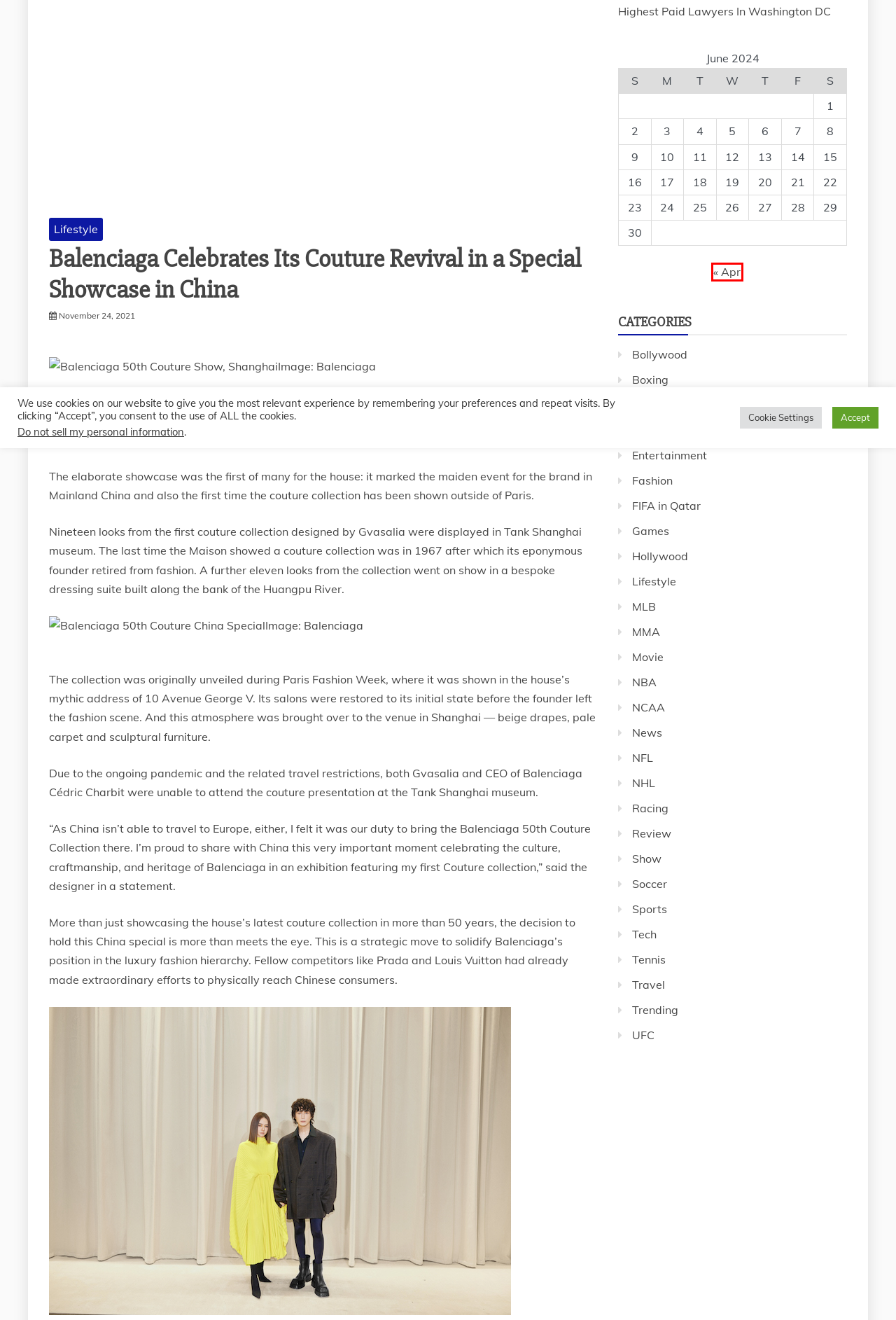Assess the screenshot of a webpage with a red bounding box and determine which webpage description most accurately matches the new page after clicking the element within the red box. Here are the options:
A. April 2024 - The Byte News
B. Terms & Conditions - Blog UK
C. MMA - The Byte News
D. Blog UK -
E. 30 Best NFL Running Backs of the 21st Century - The Byte News
F. 2023 Highest Paid Lawyers In Washington DC
G. Entertainment News | Bollywood News | Hollywood News | Celebrity News
H. Show - The Byte News

A